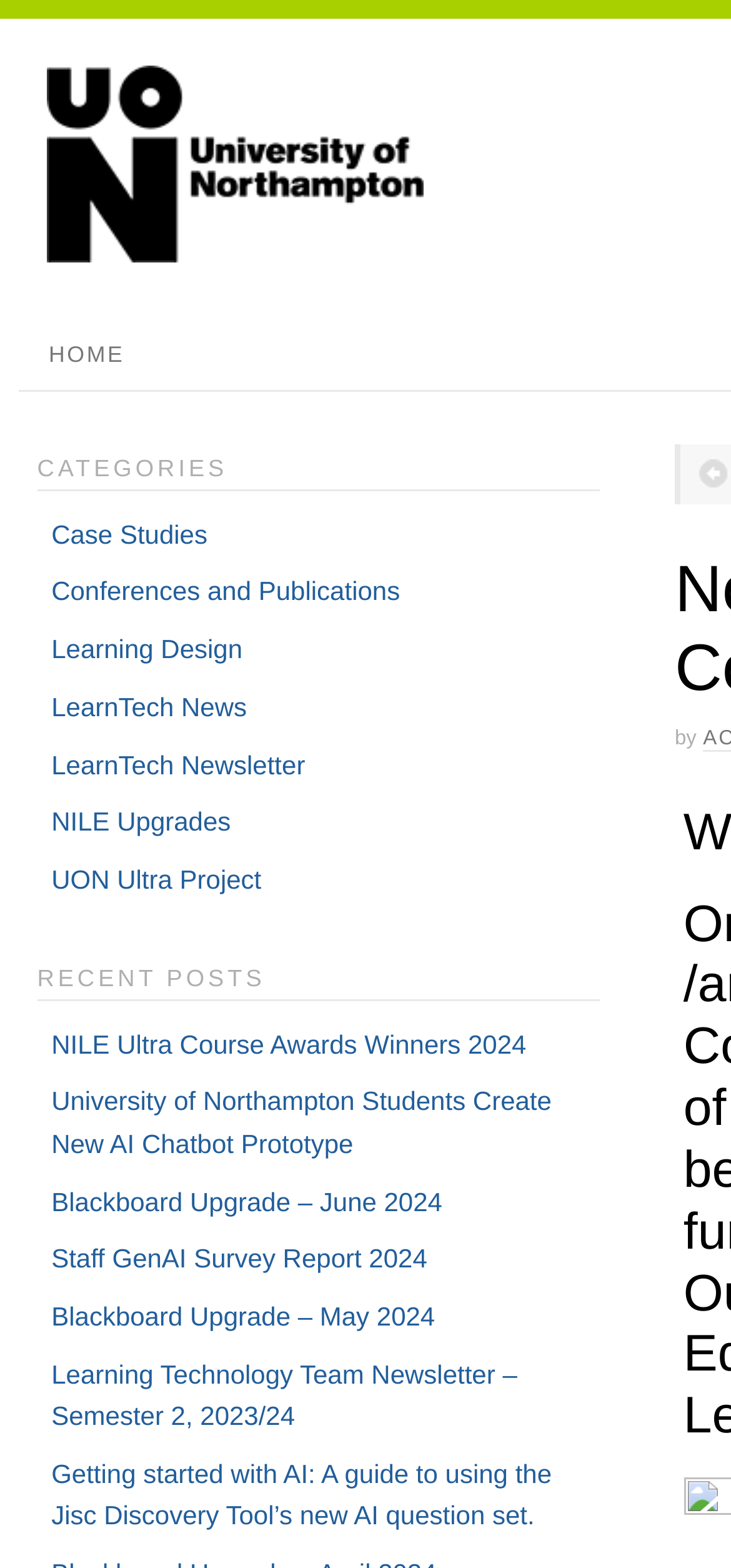Determine the main text heading of the webpage and provide its content.

Northampton Inspire Event at NN Contemporary Gallery